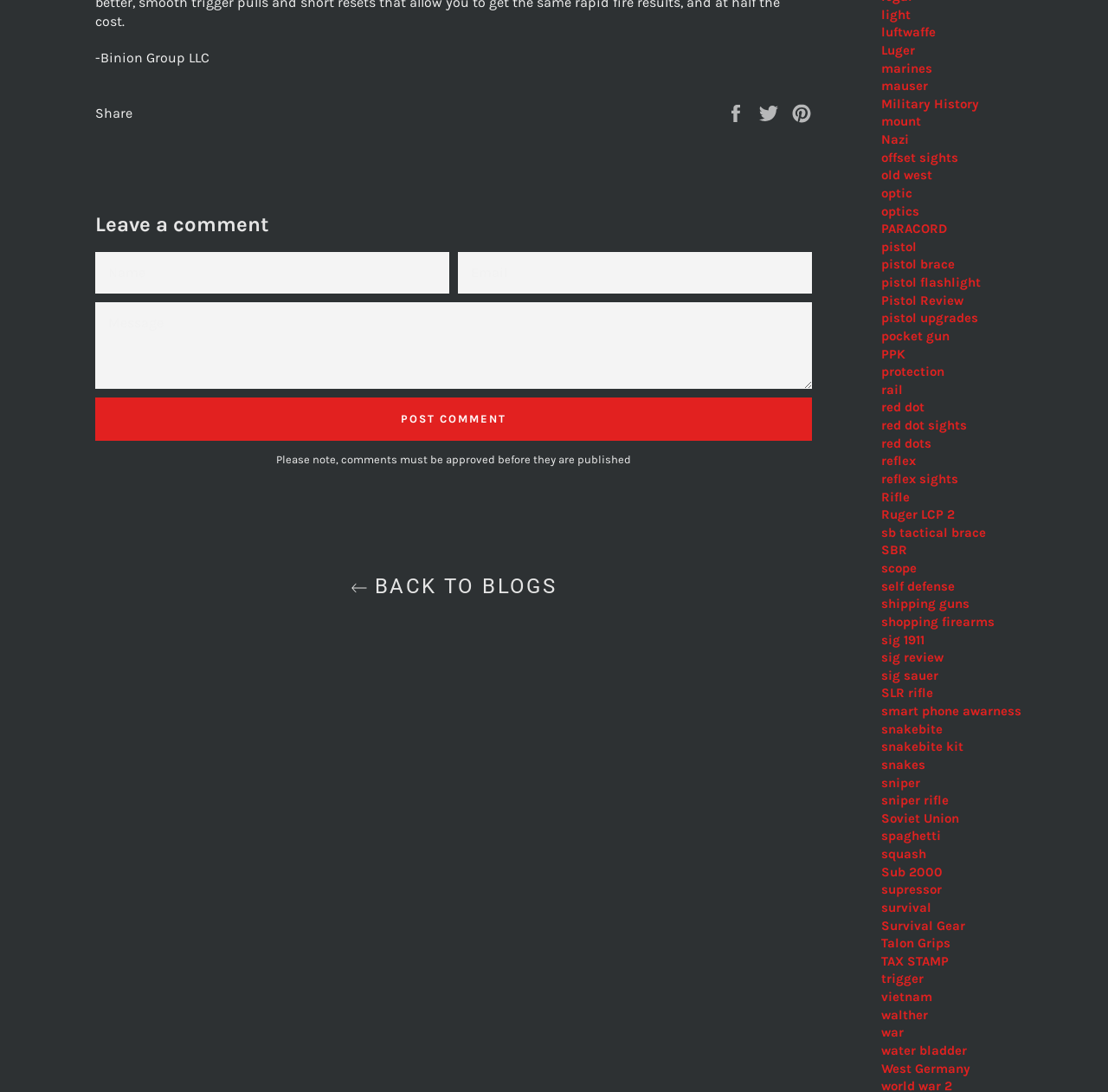Given the element description spaghetti, identify the bounding box coordinates for the UI element on the webpage screenshot. The format should be (top-left x, top-left y, bottom-right x, bottom-right y), with values between 0 and 1.

[0.795, 0.758, 0.849, 0.773]